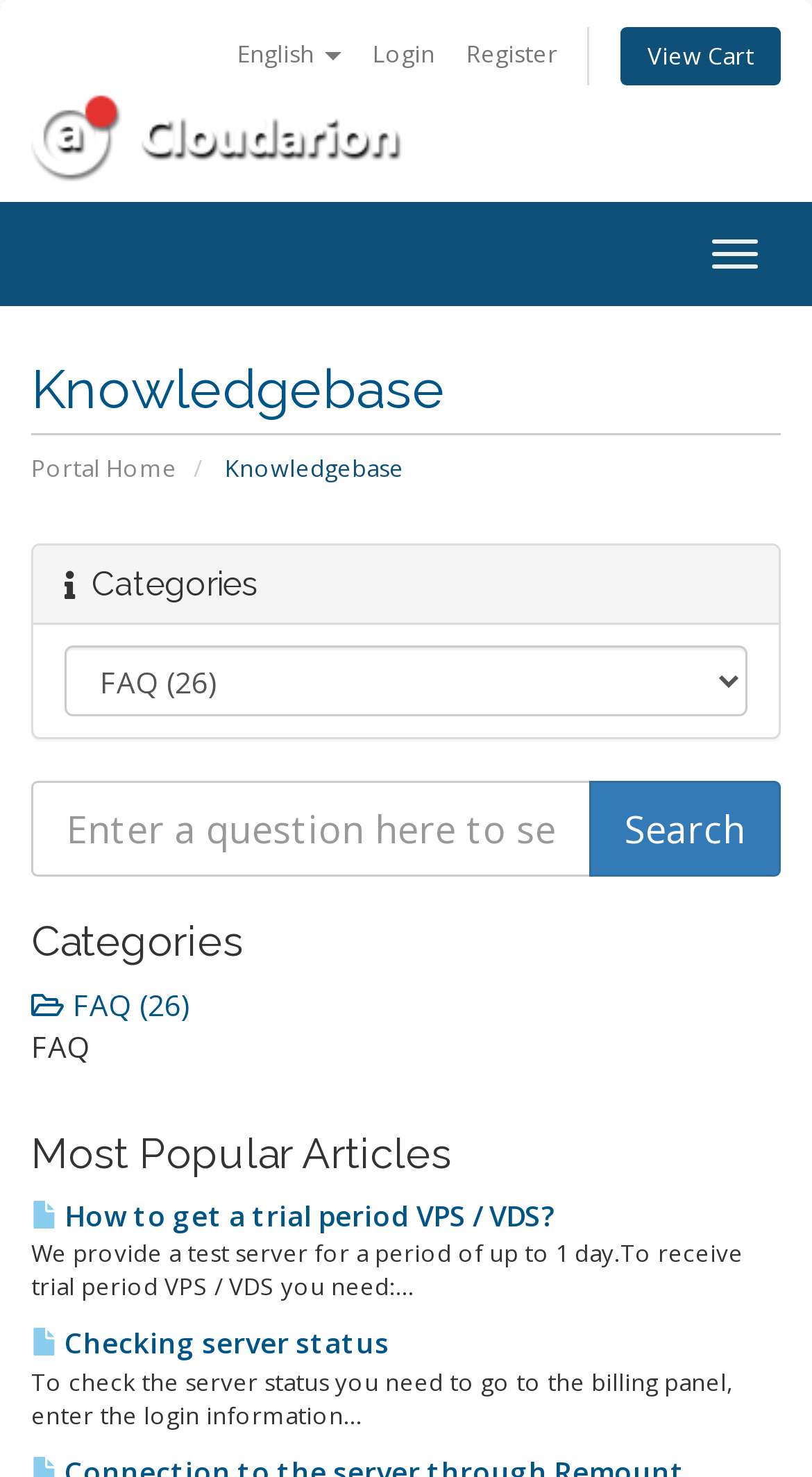Pinpoint the bounding box coordinates of the clickable element to carry out the following instruction: "Check server status."

[0.038, 0.897, 0.479, 0.923]